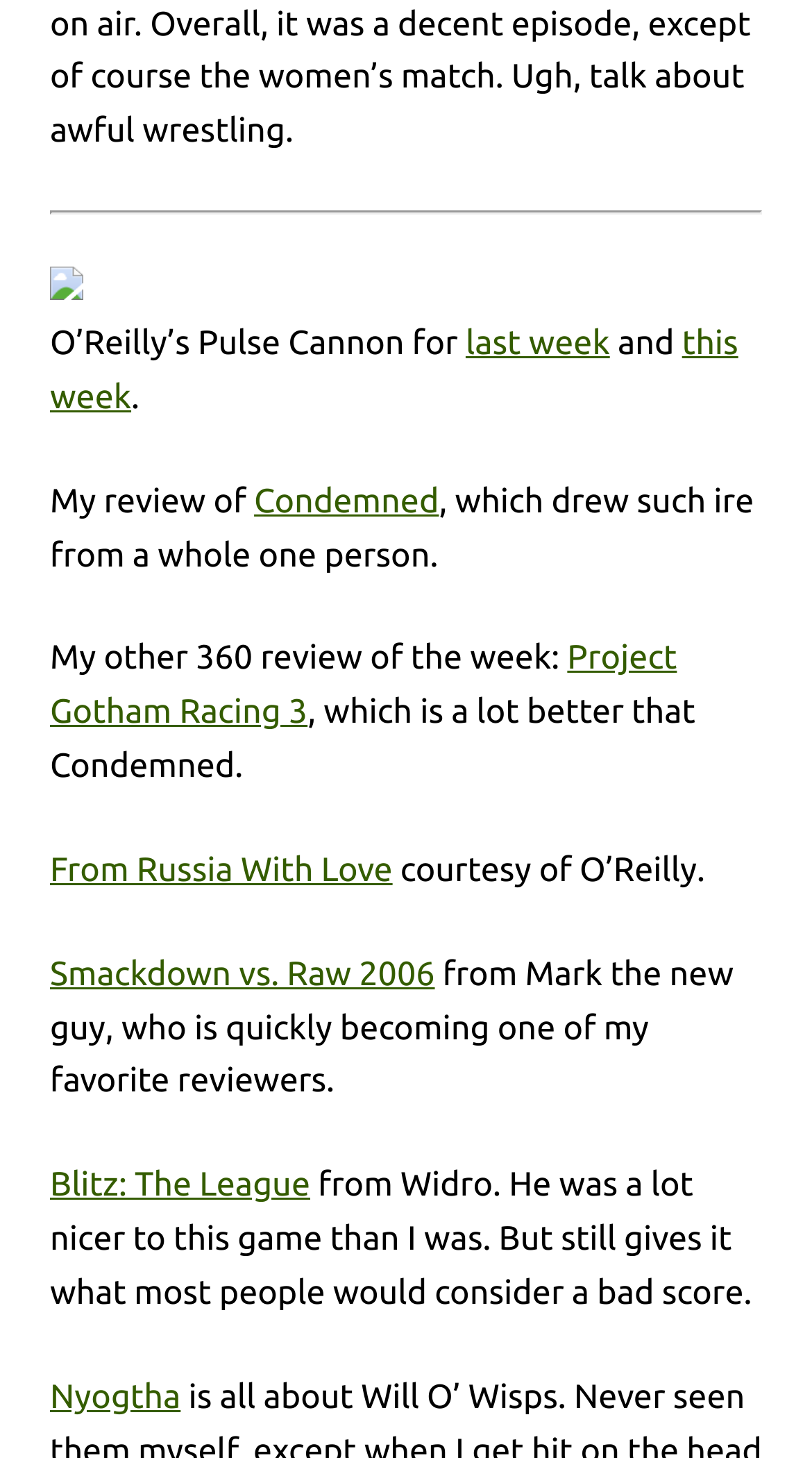Find the bounding box coordinates of the clickable area that will achieve the following instruction: "View the review of Smackdown vs. Raw 2006".

[0.062, 0.655, 0.535, 0.681]